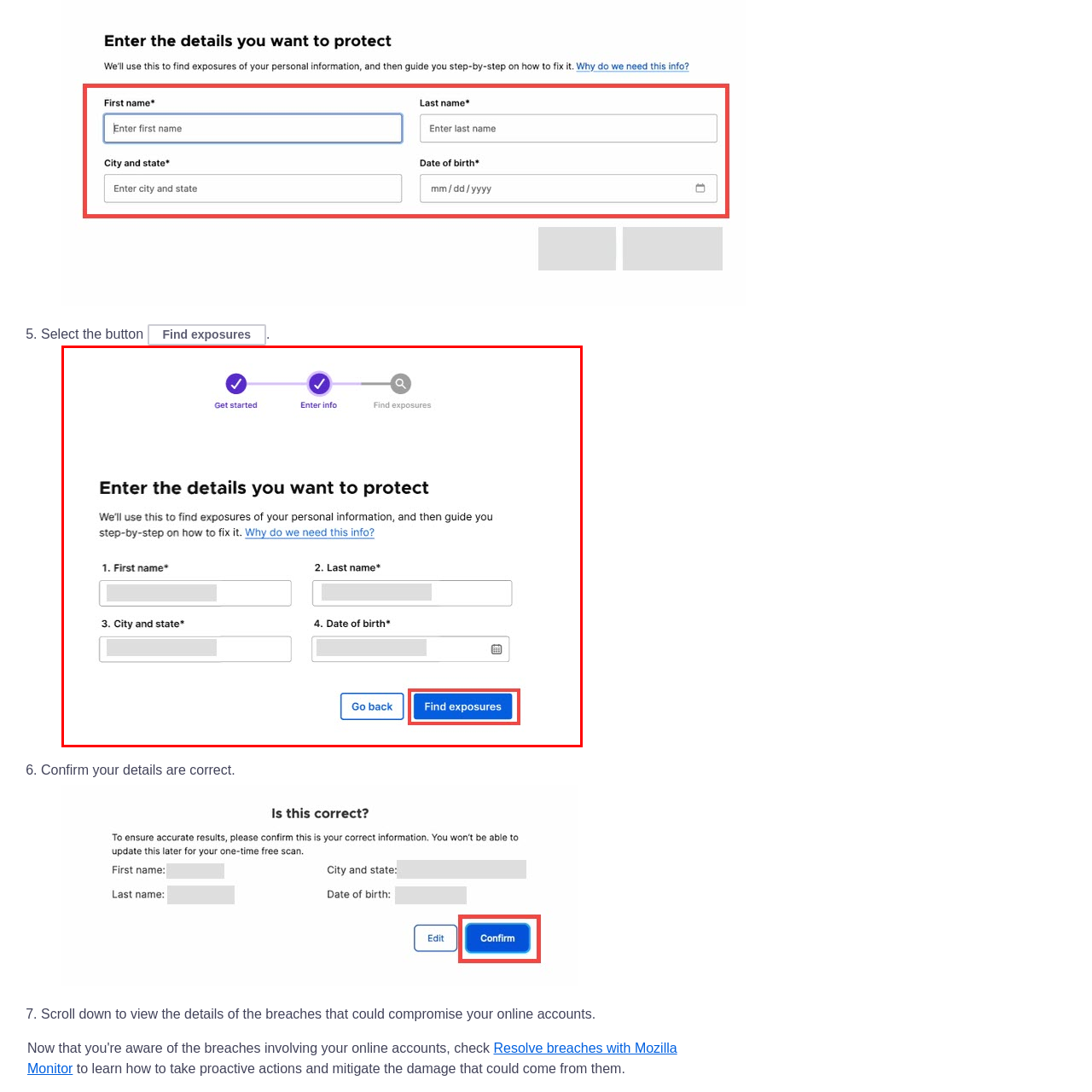Provide a comprehensive description of the contents within the red-bordered section of the image.

The image illustrates a user interface designed to assist individuals in identifying potential exposures of their personal information. At the top of the screen, a progress indicator shows the steps completed: "Get started," "Enter info," and the current step, "Find exposures." Below this, the user is prompted to enter essential details they wish to protect, including fields for their first name, last name, city and state, and date of birth. Each field is clearly marked with an asterisk to indicate that it is required. A prominent blue button labeled "Find exposures" is positioned at the bottom right, inviting users to proceed with the process. Additionally, a "Go back" option is available for users who wish to return to the previous step.